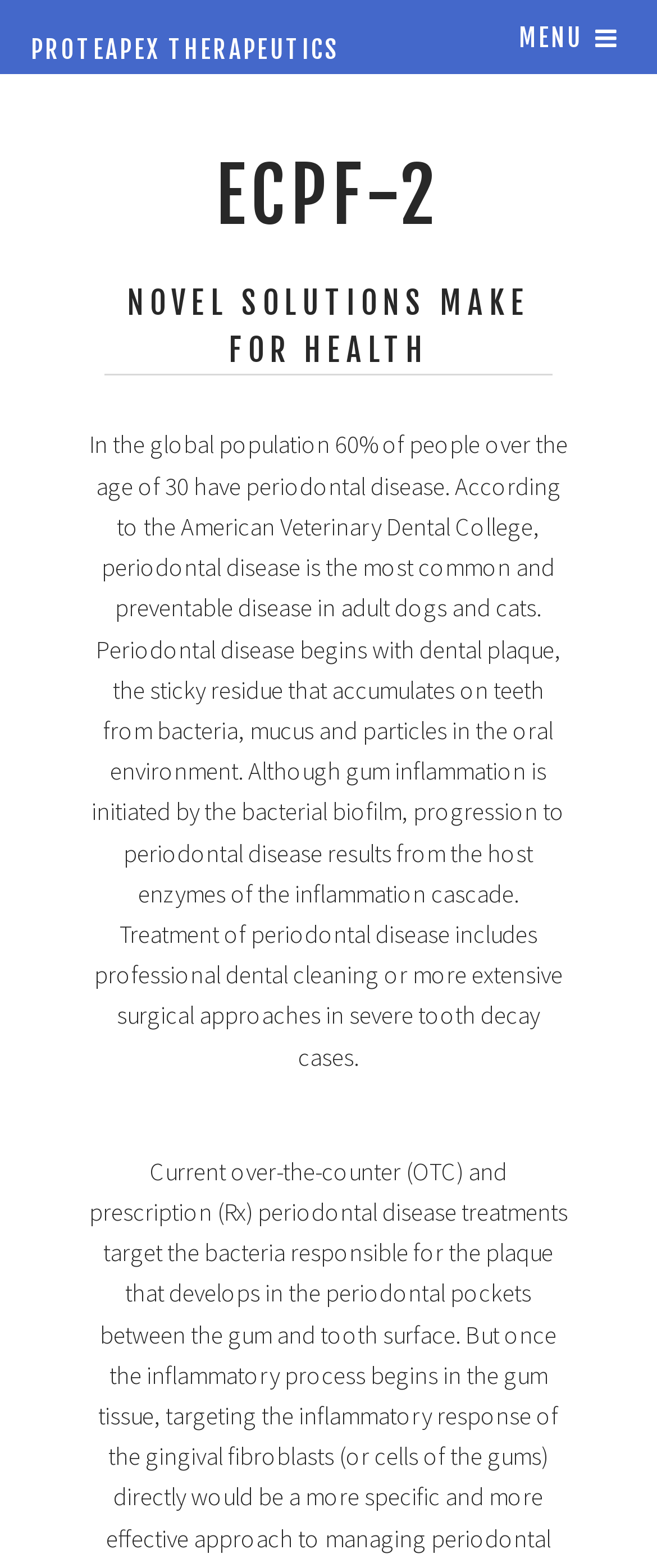Using floating point numbers between 0 and 1, provide the bounding box coordinates in the format (top-left x, top-left y, bottom-right x, bottom-right y). Locate the UI element described here: Proteapex Therapeutics

[0.0, 0.009, 0.564, 0.056]